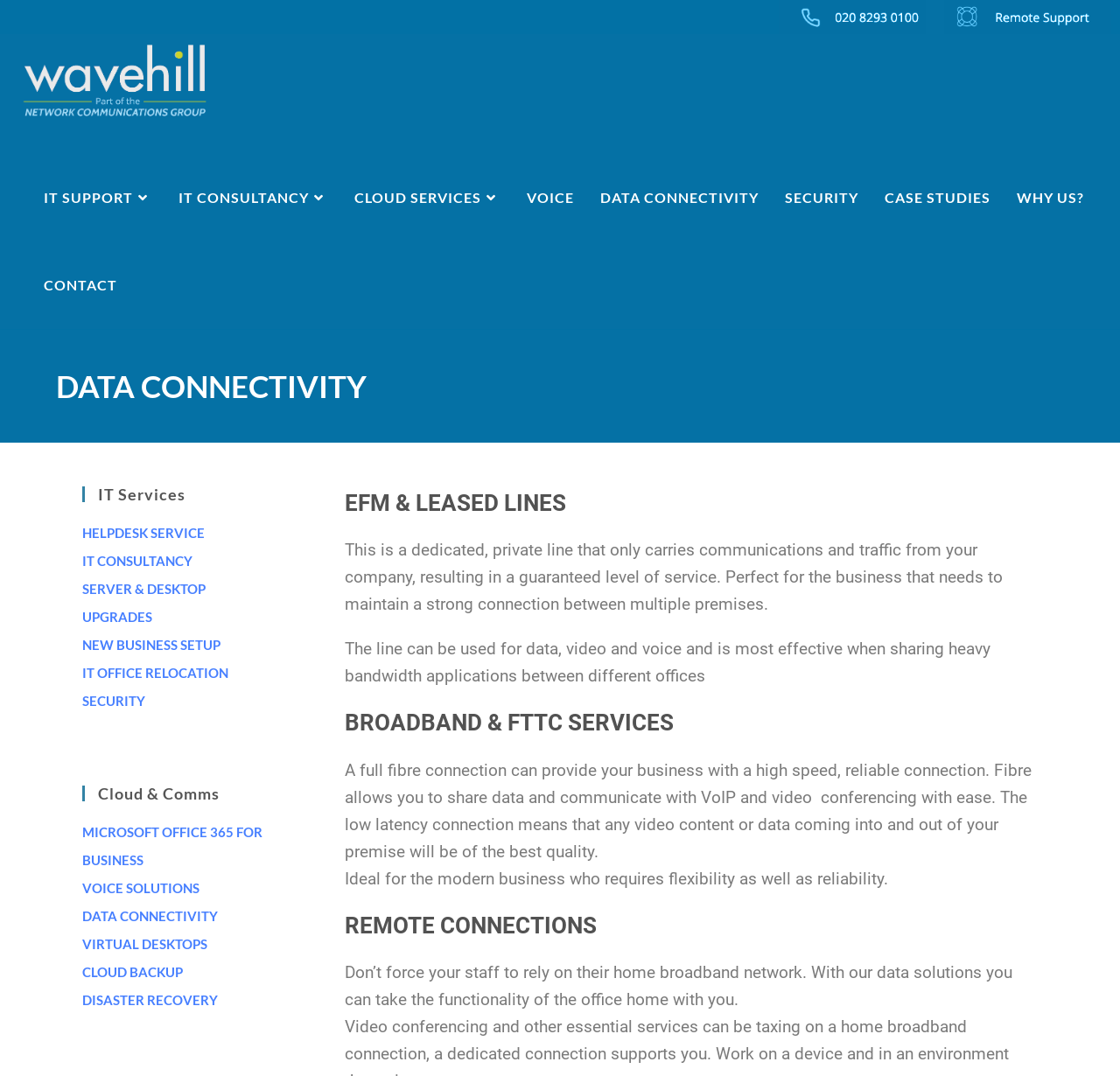Identify the bounding box coordinates of the area you need to click to perform the following instruction: "Click on HELPDESK SERVICE".

[0.073, 0.488, 0.183, 0.502]